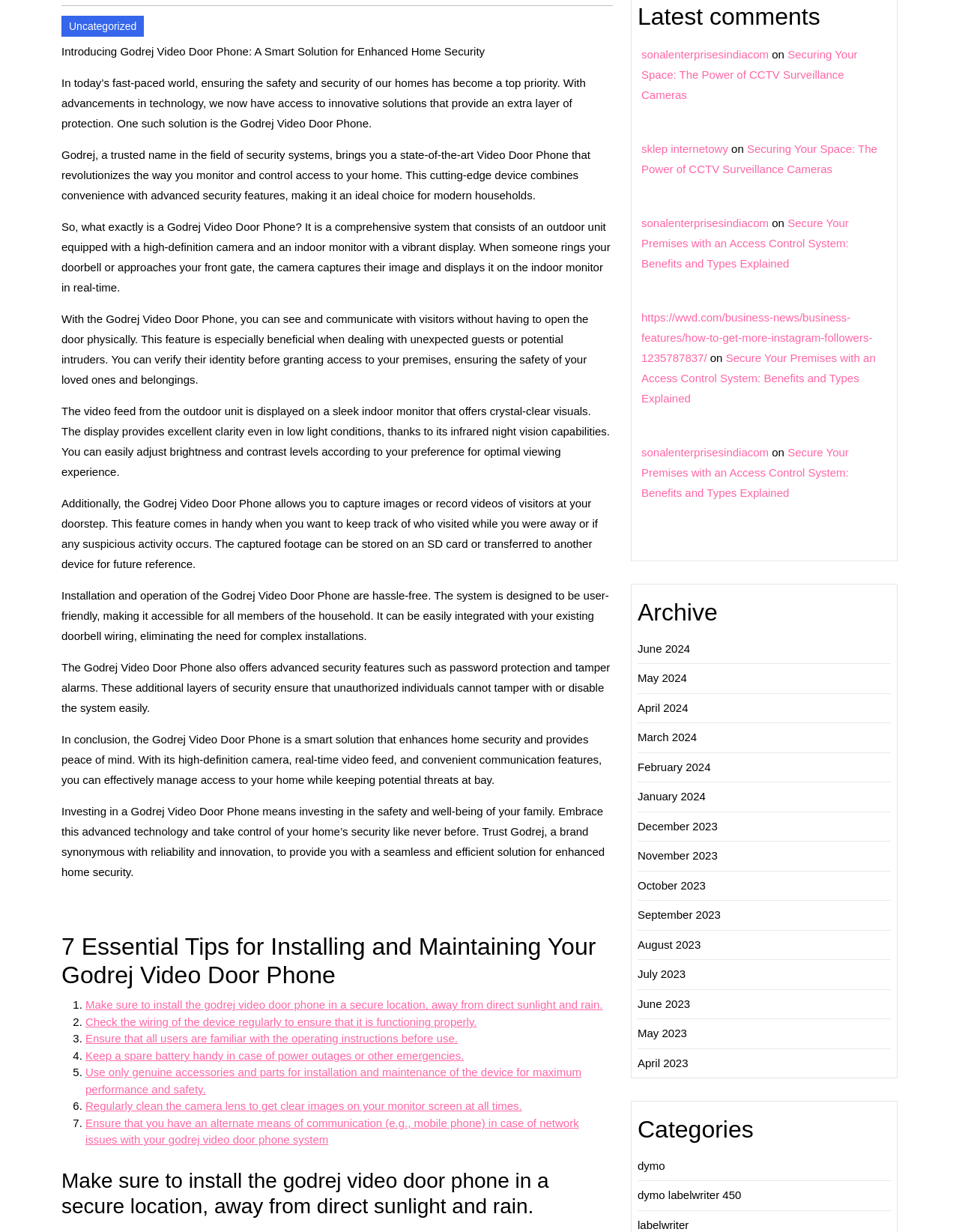Find the bounding box coordinates for the HTML element described as: "dymo labelwriter 450". The coordinates should consist of four float values between 0 and 1, i.e., [left, top, right, bottom].

[0.665, 0.965, 0.773, 0.975]